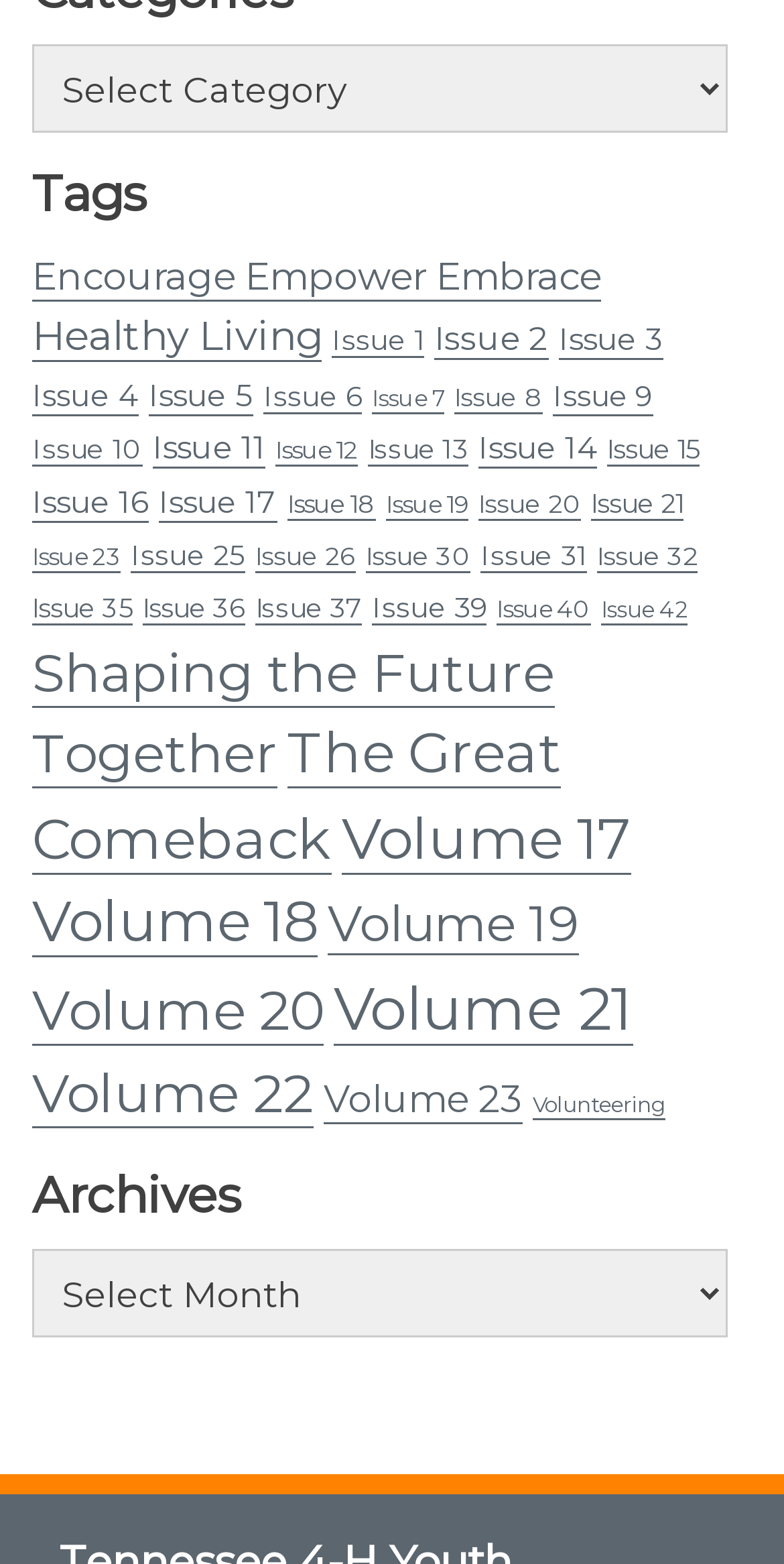Please determine the bounding box coordinates of the clickable area required to carry out the following instruction: "Browse Archives". The coordinates must be four float numbers between 0 and 1, represented as [left, top, right, bottom].

[0.041, 0.745, 0.928, 0.783]